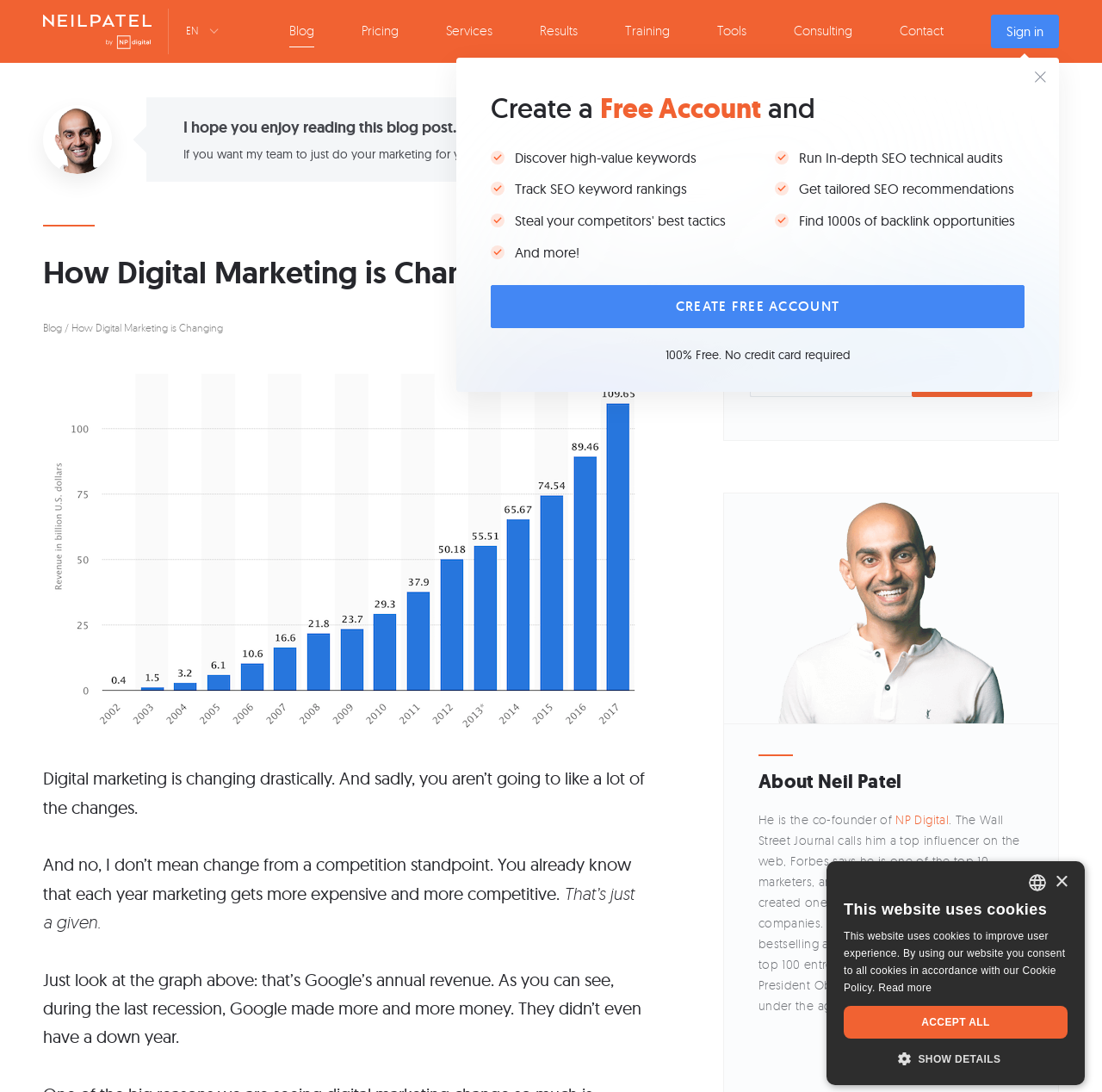Locate the bounding box coordinates of the area to click to fulfill this instruction: "Enter your website URL in the input field". The bounding box should be presented as four float numbers between 0 and 1, in the order [left, top, right, bottom].

[0.68, 0.324, 0.827, 0.363]